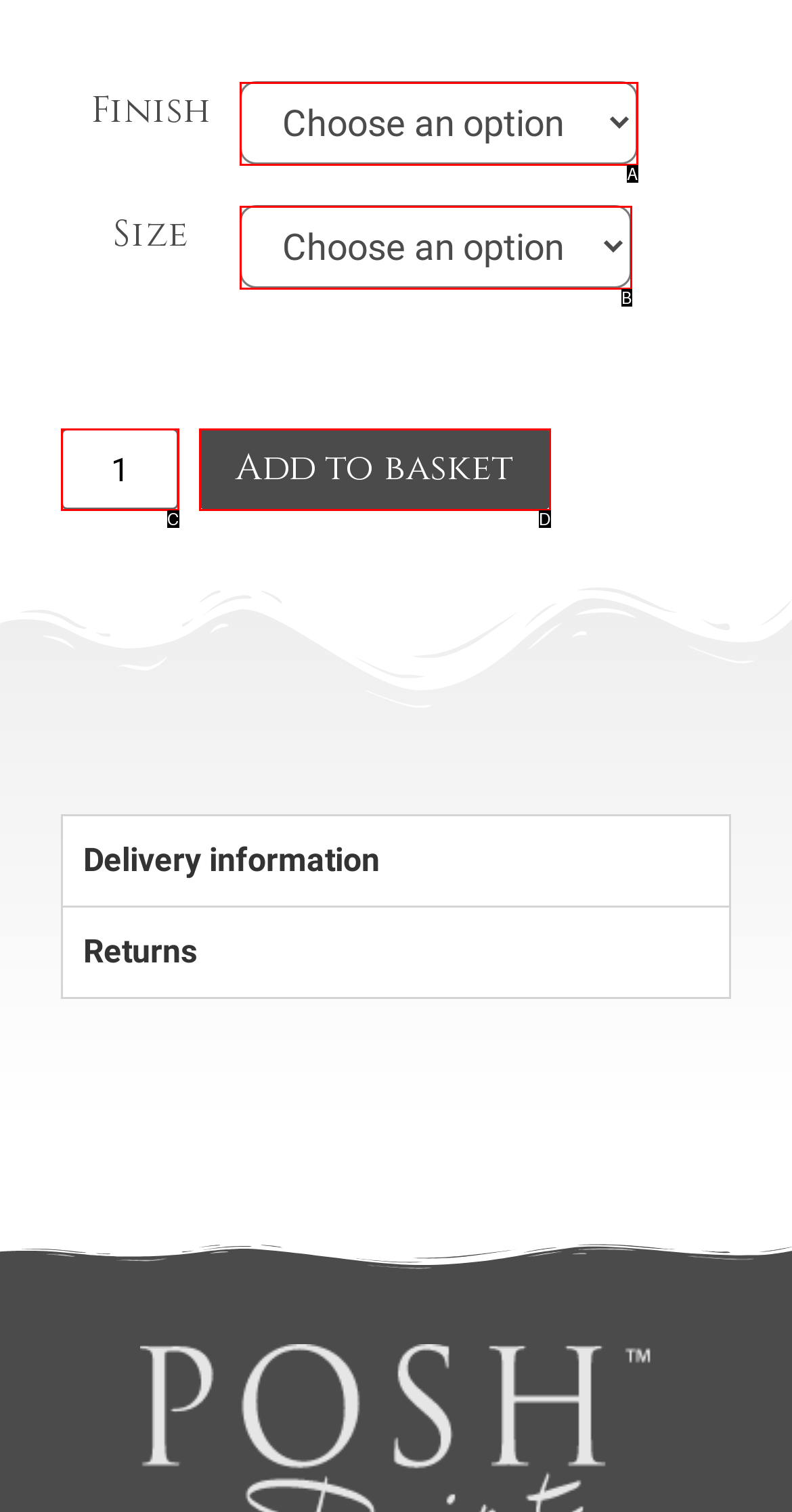Pinpoint the HTML element that fits the description: Add to basket
Answer by providing the letter of the correct option.

D